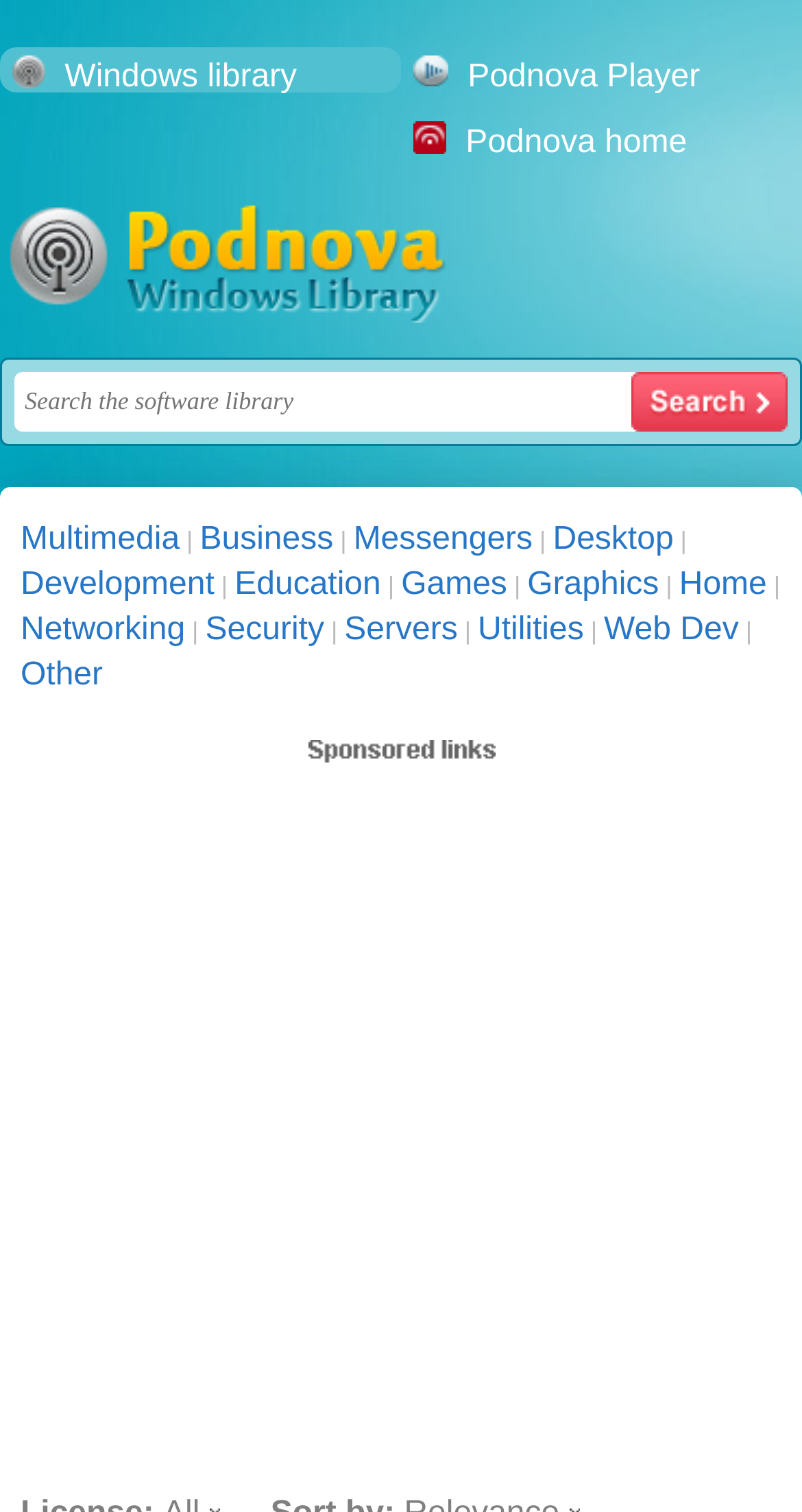Based on the visual content of the image, answer the question thoroughly: Can users search for software by keyword?

The search box at the top of the webpage allows users to input keywords, and the search button next to it suggests that users can search for software by keyword.